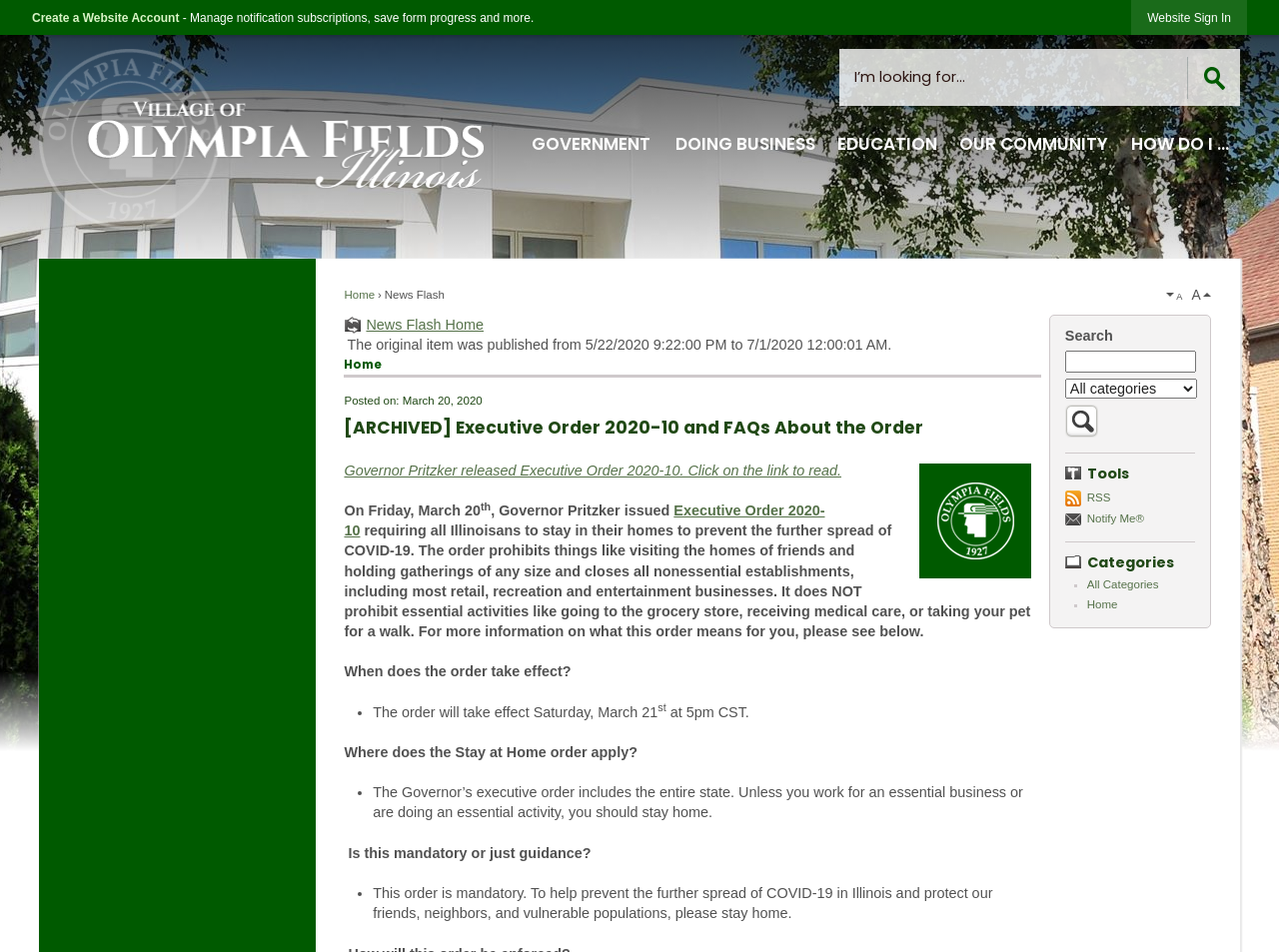Kindly respond to the following question with a single word or a brief phrase: 
What is the purpose of Executive Order 2020-10?

Prevent COVID-19 spread